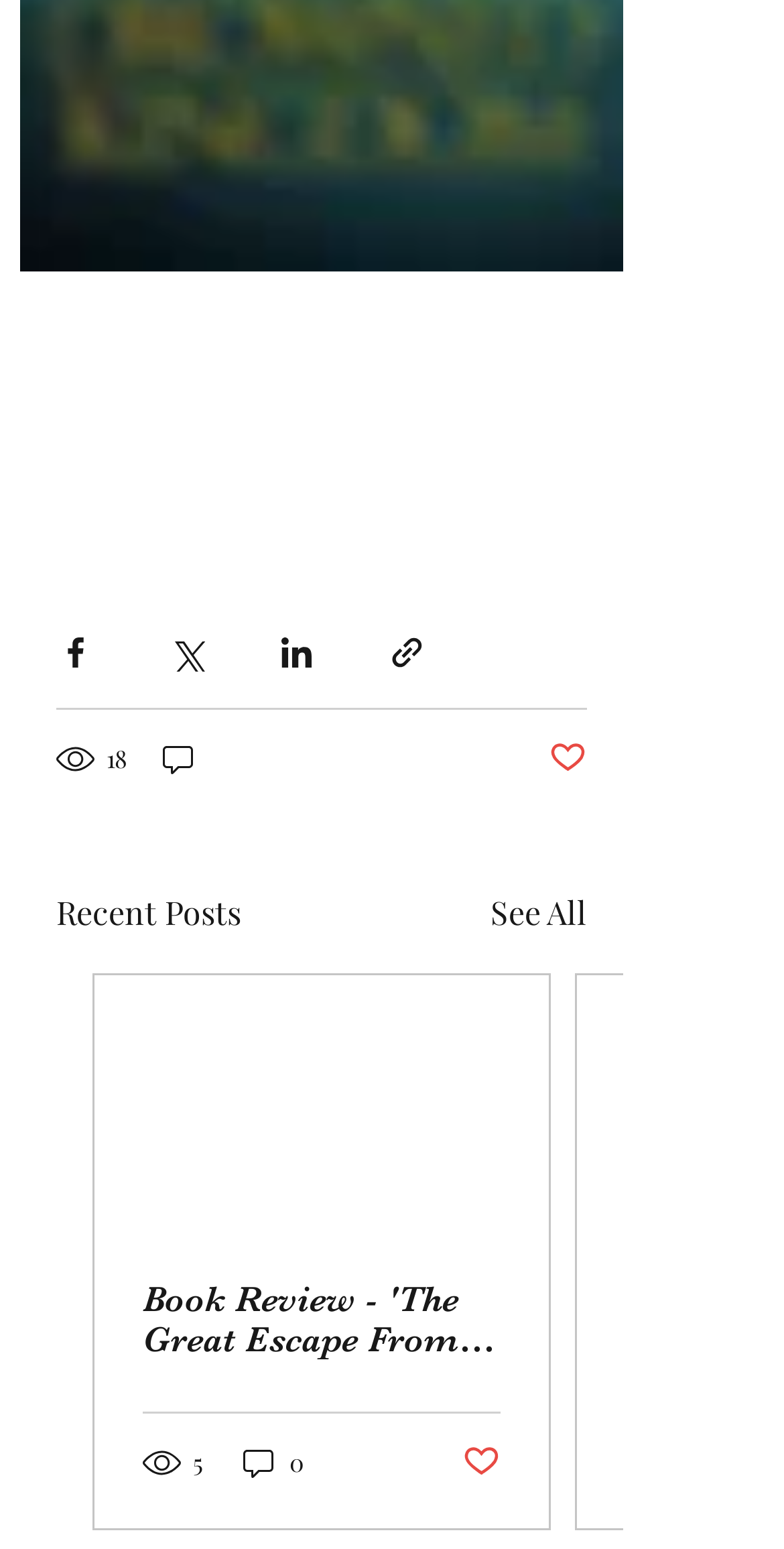Can you specify the bounding box coordinates of the area that needs to be clicked to fulfill the following instruction: "Share via link"?

[0.495, 0.409, 0.544, 0.434]